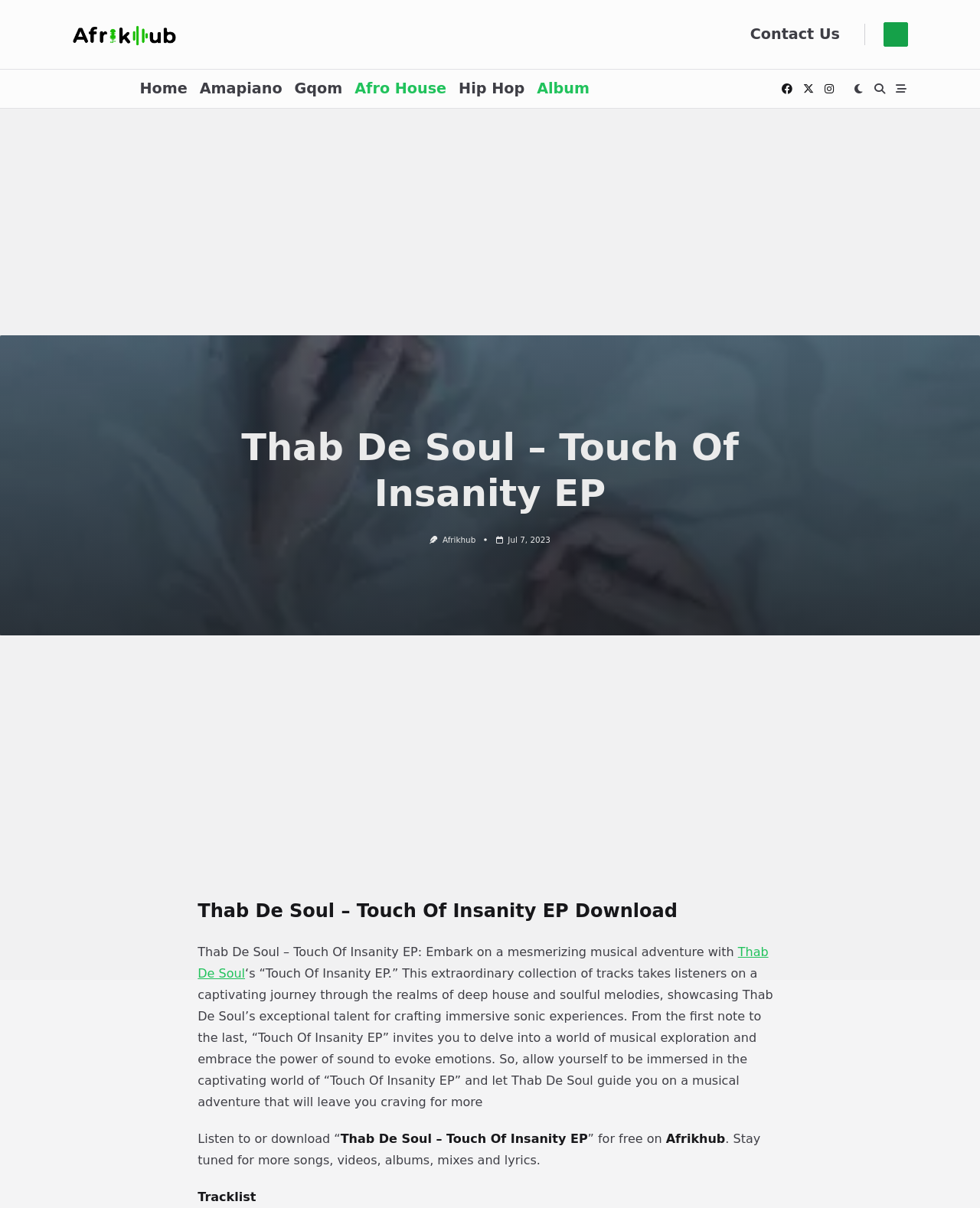Answer this question in one word or a short phrase: What is the section of the webpage that lists the tracks of the EP?

Tracklist